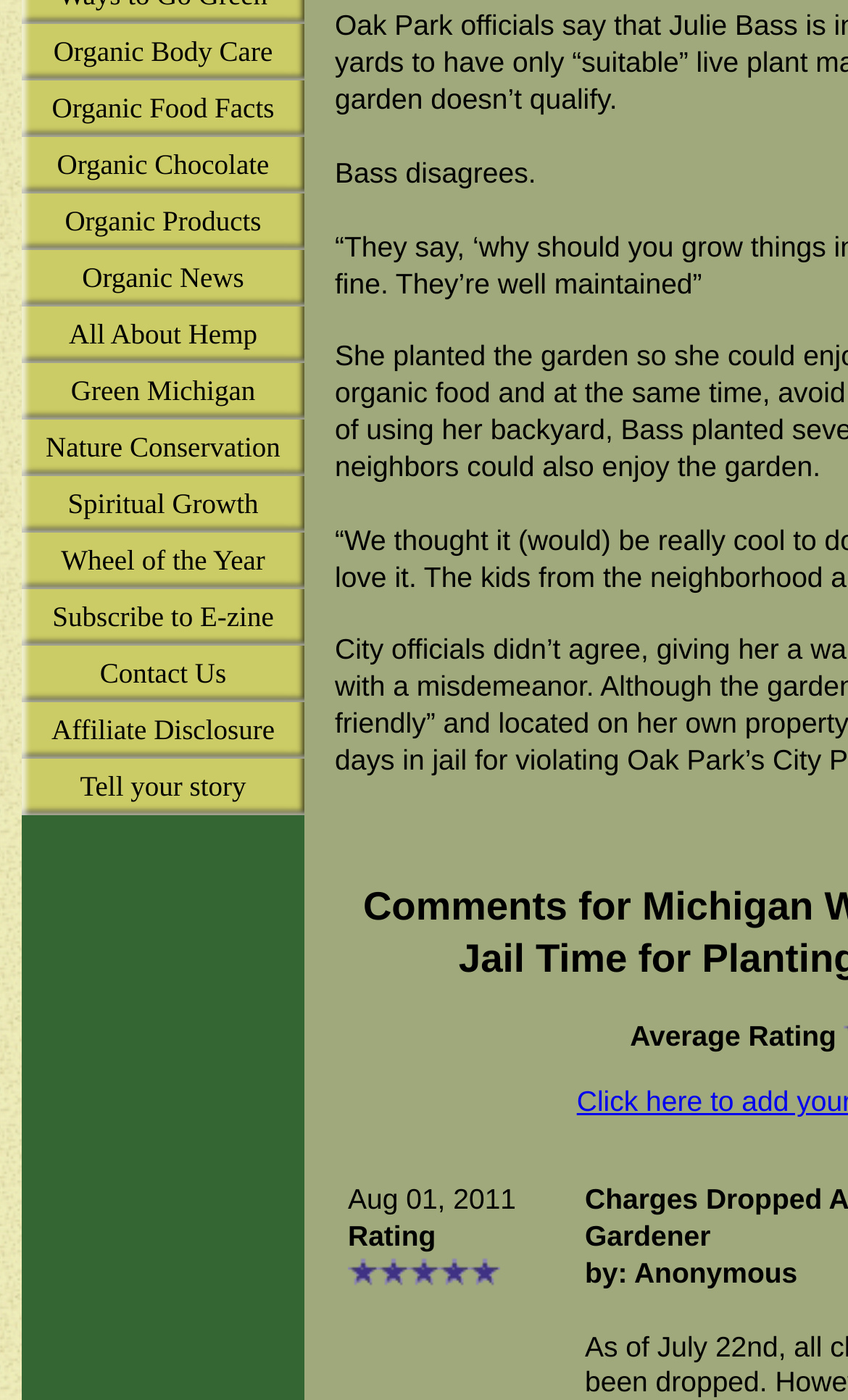Based on the element description, predict the bounding box coordinates (top-left x, top-left y, bottom-right x, bottom-right y) for the UI element in the screenshot: Contact Us

[0.026, 0.461, 0.359, 0.502]